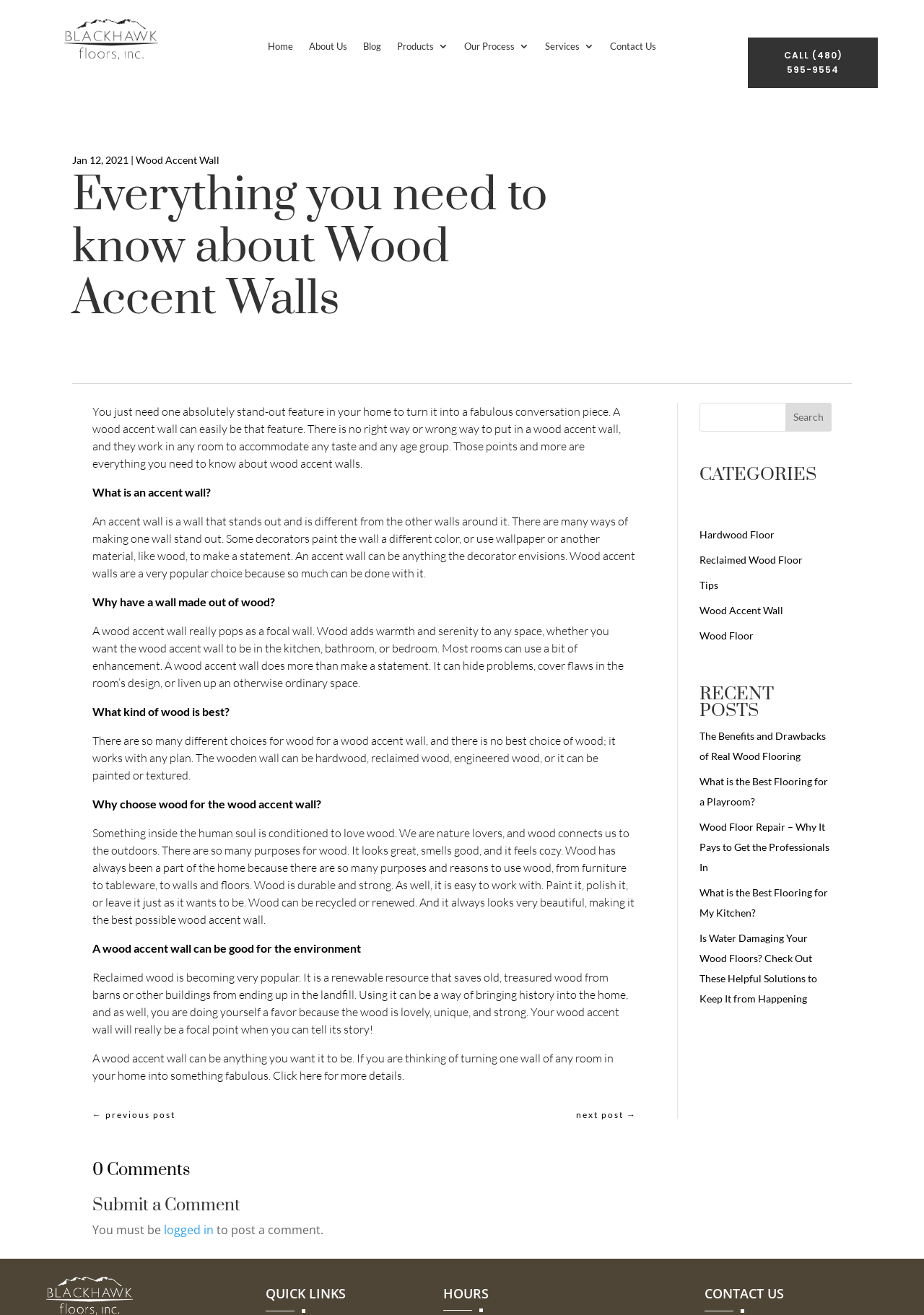Locate the bounding box coordinates of the segment that needs to be clicked to meet this instruction: "Click on the 'Contact Us' link".

[0.66, 0.031, 0.71, 0.044]